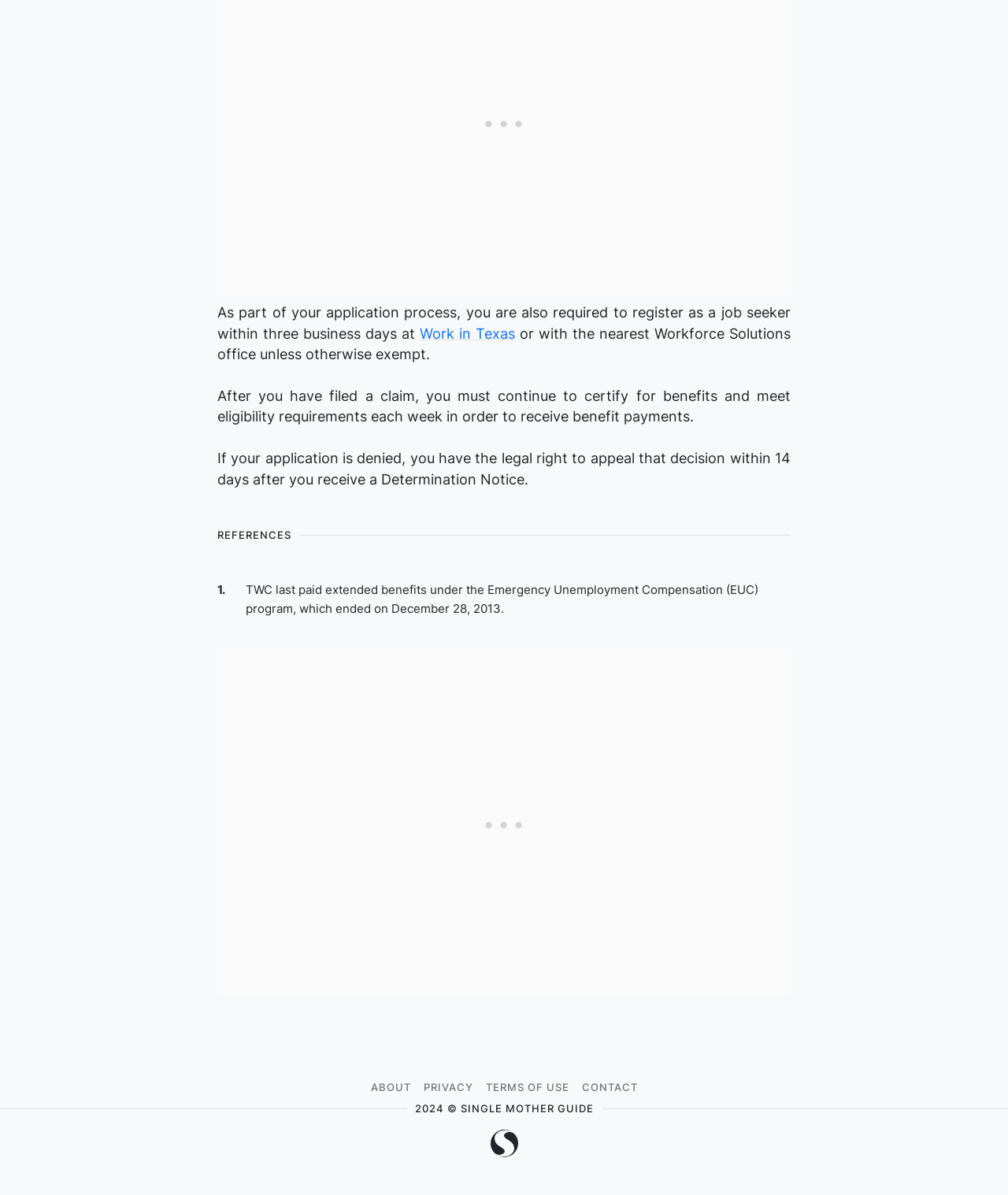Can you give a detailed response to the following question using the information from the image? What is the name of the website?

The webpage has a link at the bottom with the text 'Single Mother Guide', which suggests that it is the name of the website.